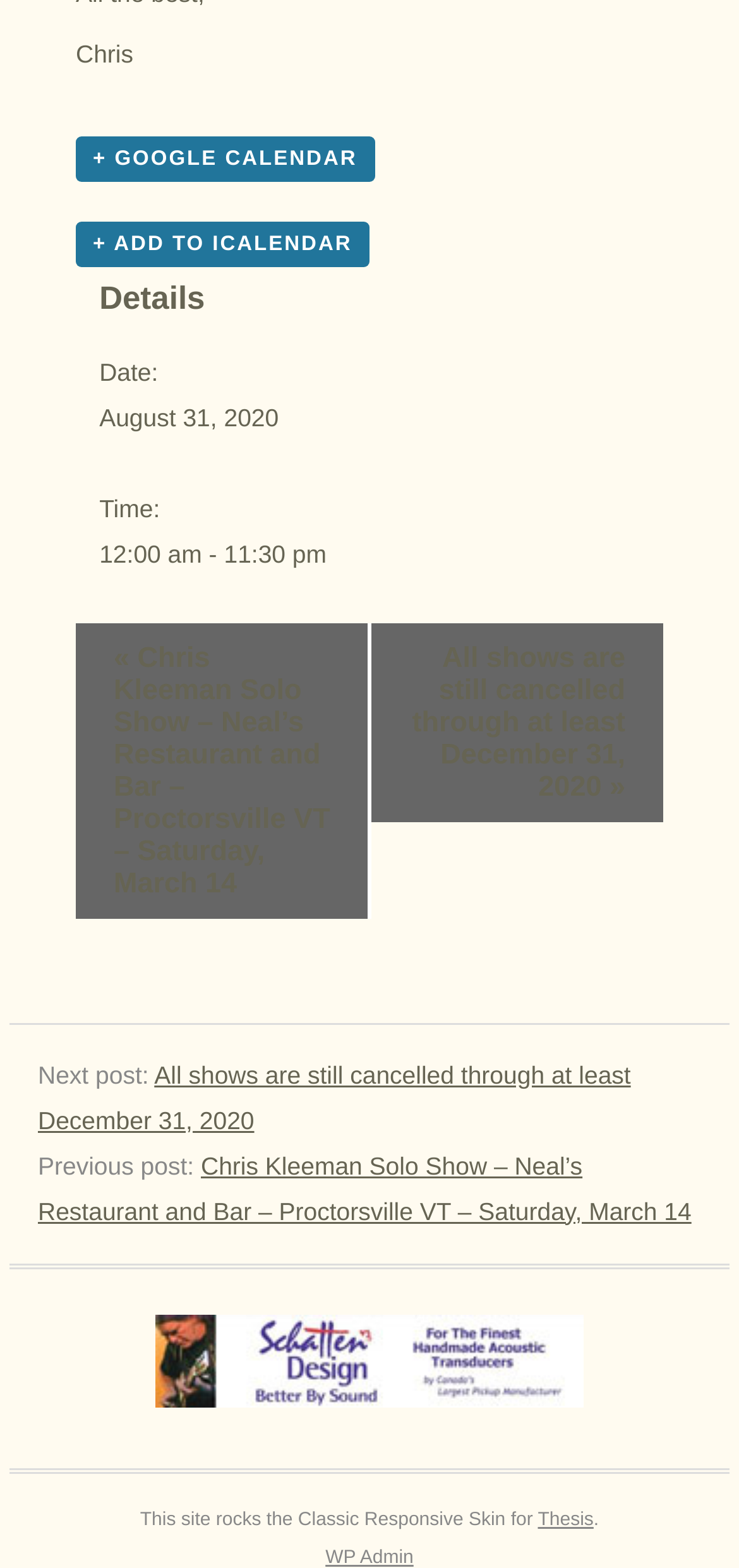Determine the coordinates of the bounding box for the clickable area needed to execute this instruction: "Add to Google Calendar".

[0.103, 0.086, 0.507, 0.115]